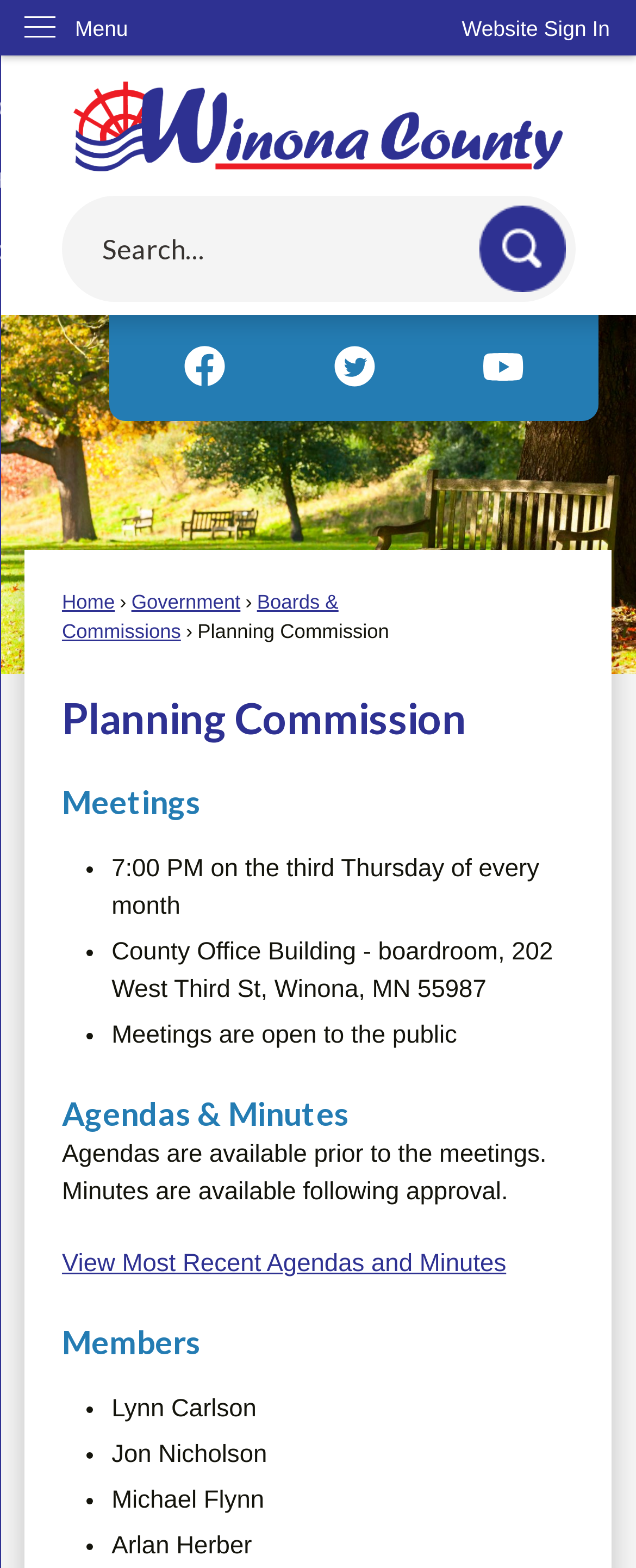Determine the bounding box coordinates for the area that needs to be clicked to fulfill this task: "Search for something". The coordinates must be given as four float numbers between 0 and 1, i.e., [left, top, right, bottom].

[0.096, 0.125, 0.904, 0.193]